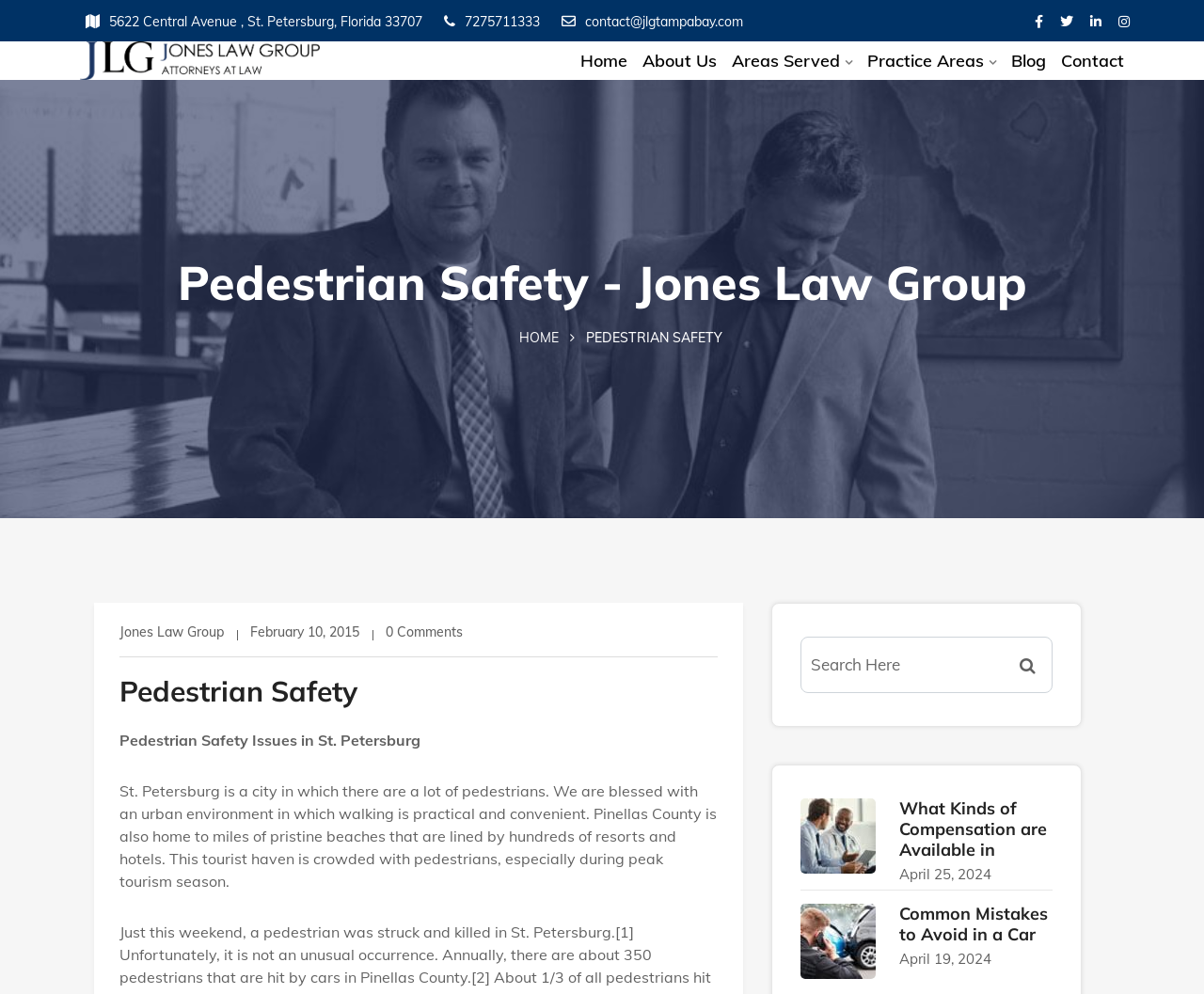Please identify the bounding box coordinates of the element's region that should be clicked to execute the following instruction: "click the phone number". The bounding box coordinates must be four float numbers between 0 and 1, i.e., [left, top, right, bottom].

[0.368, 0.012, 0.448, 0.032]